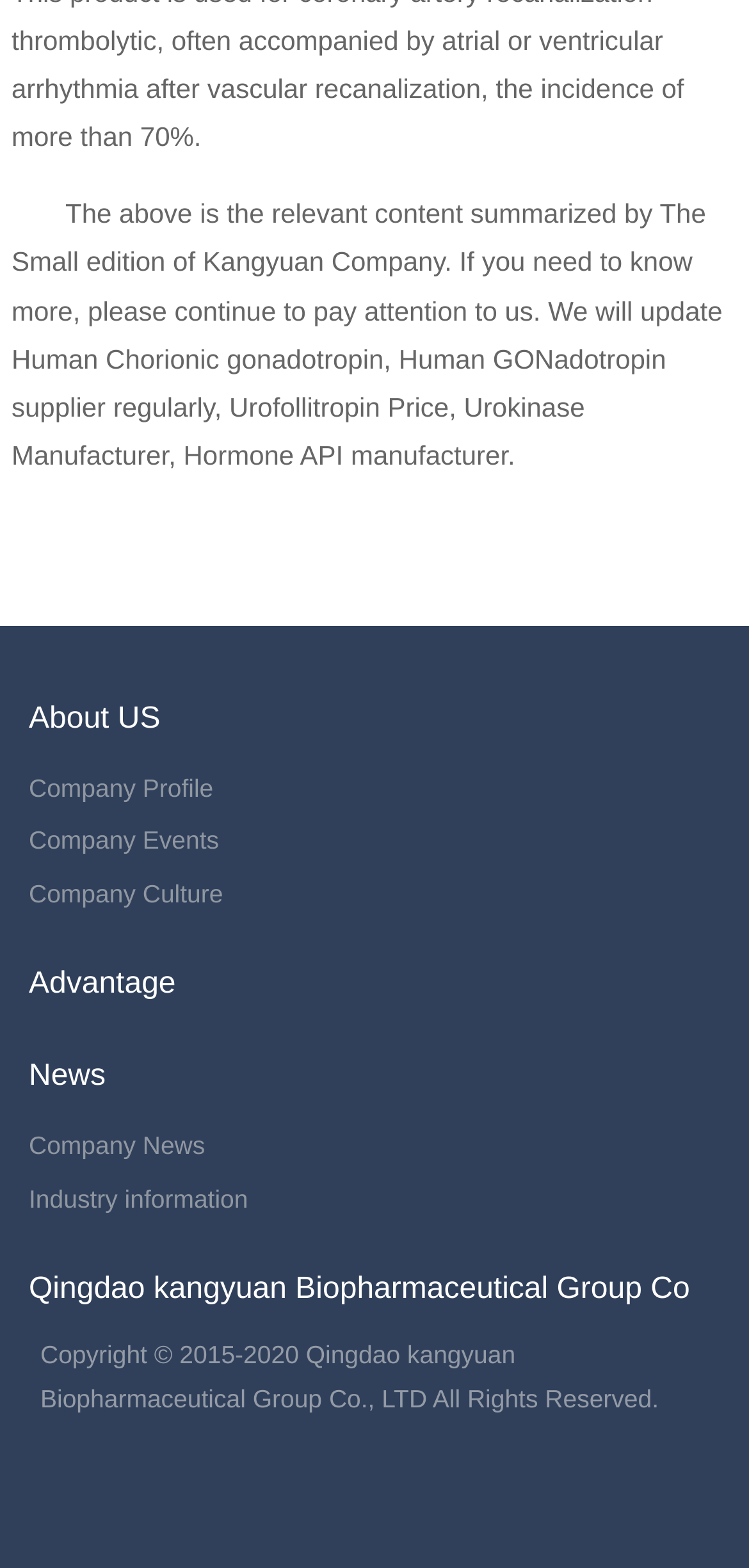What is the name of the hormone API manufacturer mentioned on the webpage?
Can you provide a detailed and comprehensive answer to the question?

I found the name of the hormone API manufacturer by looking at the static text element at the top of the webpage which mentions 'Human Chorionic gonadotropin, Human GONadotropin supplier'.